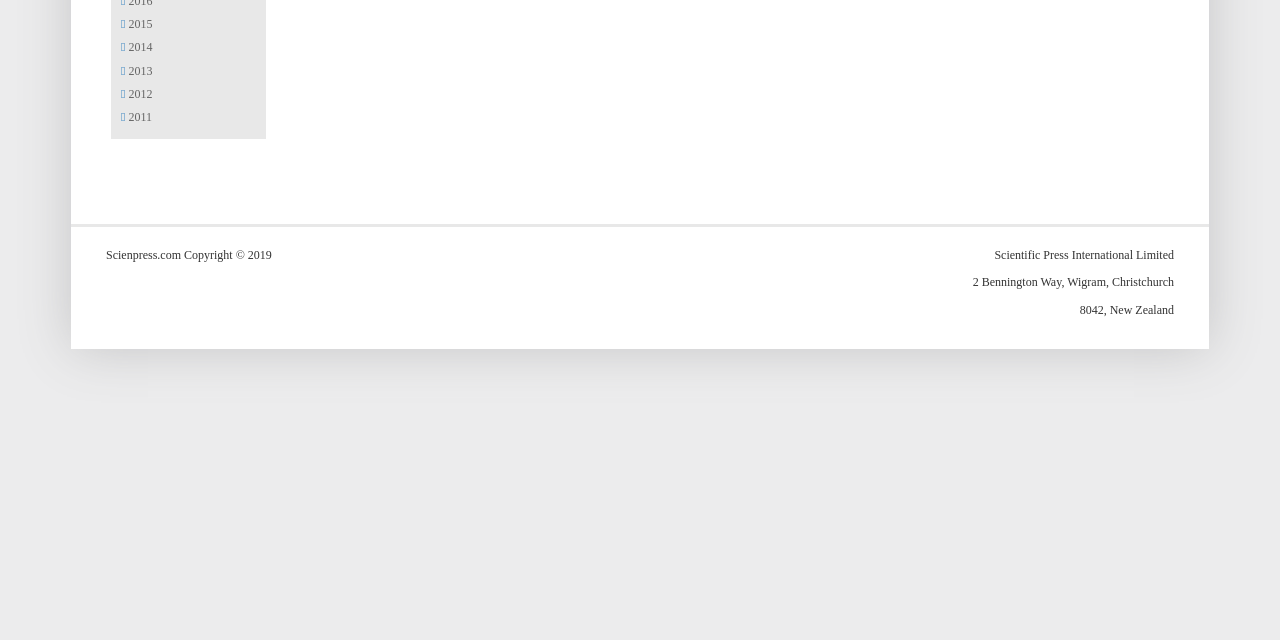Provide the bounding box coordinates for the specified HTML element described in this description: "2012". The coordinates should be four float numbers ranging from 0 to 1, in the format [left, top, right, bottom].

[0.095, 0.135, 0.119, 0.157]